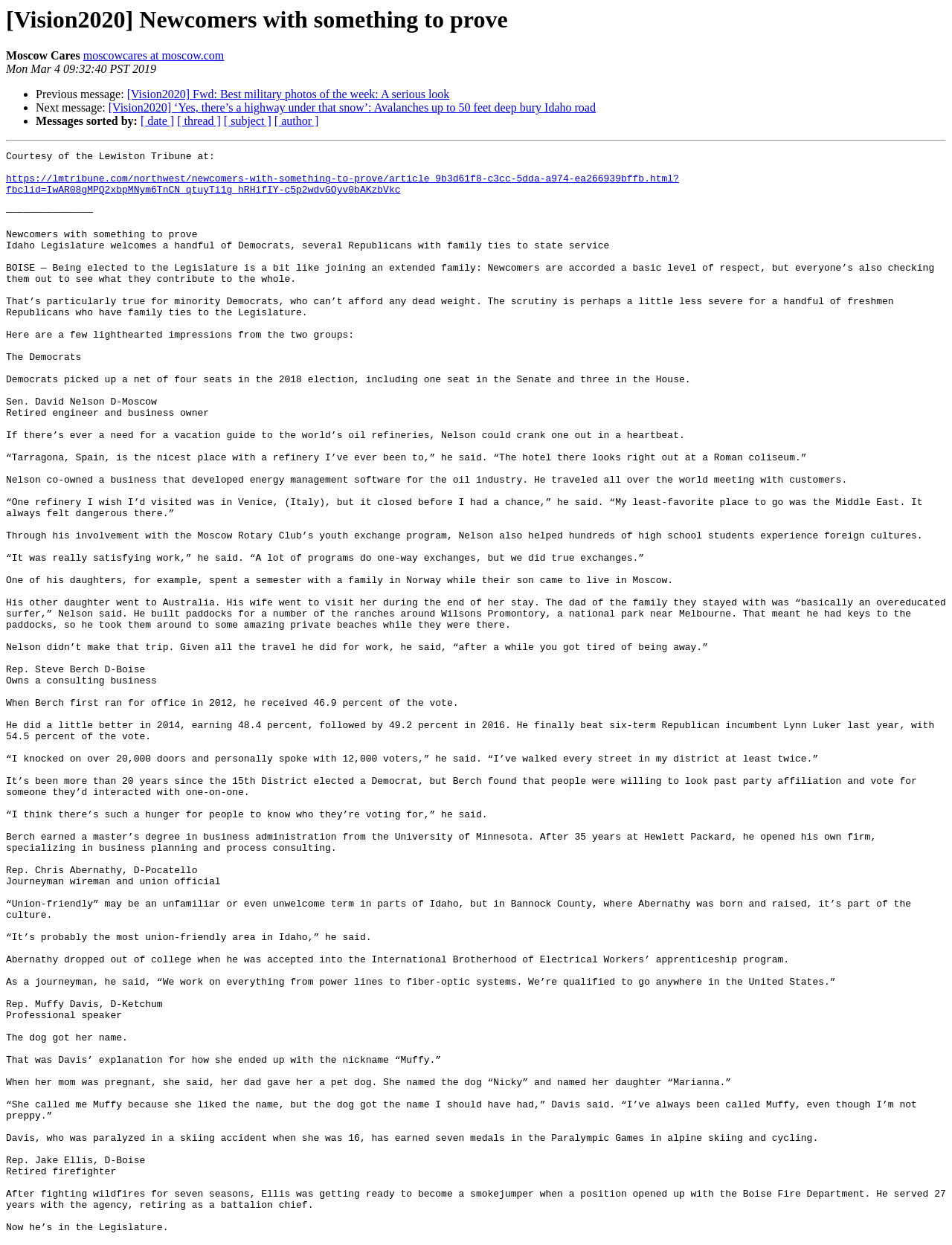Provide a brief response to the question below using one word or phrase:
How are the messages sorted?

By date, thread, subject, or author